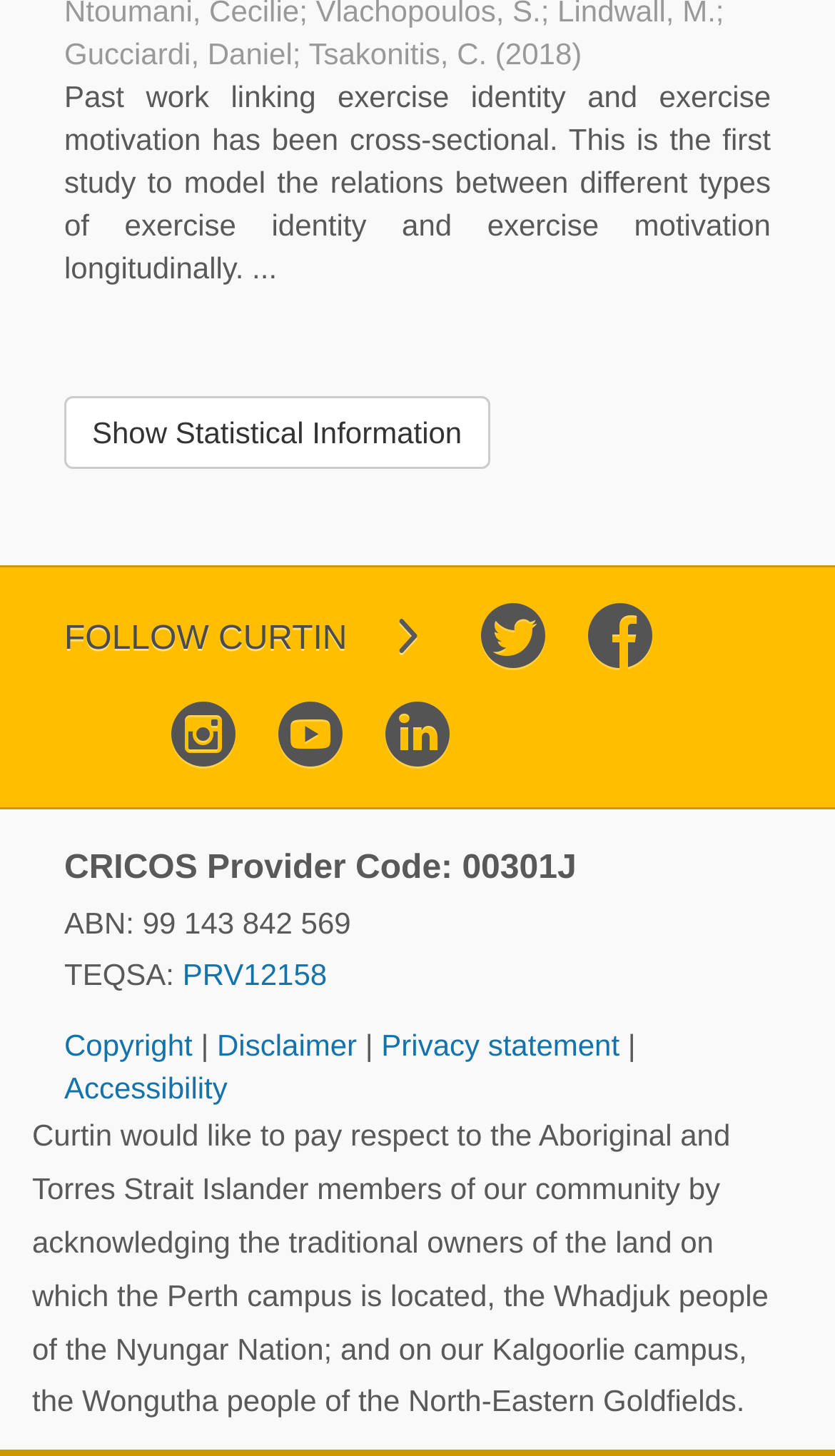What is the link text below the authors' names?
Please answer the question with a single word or phrase, referencing the image.

Show Statistical Information